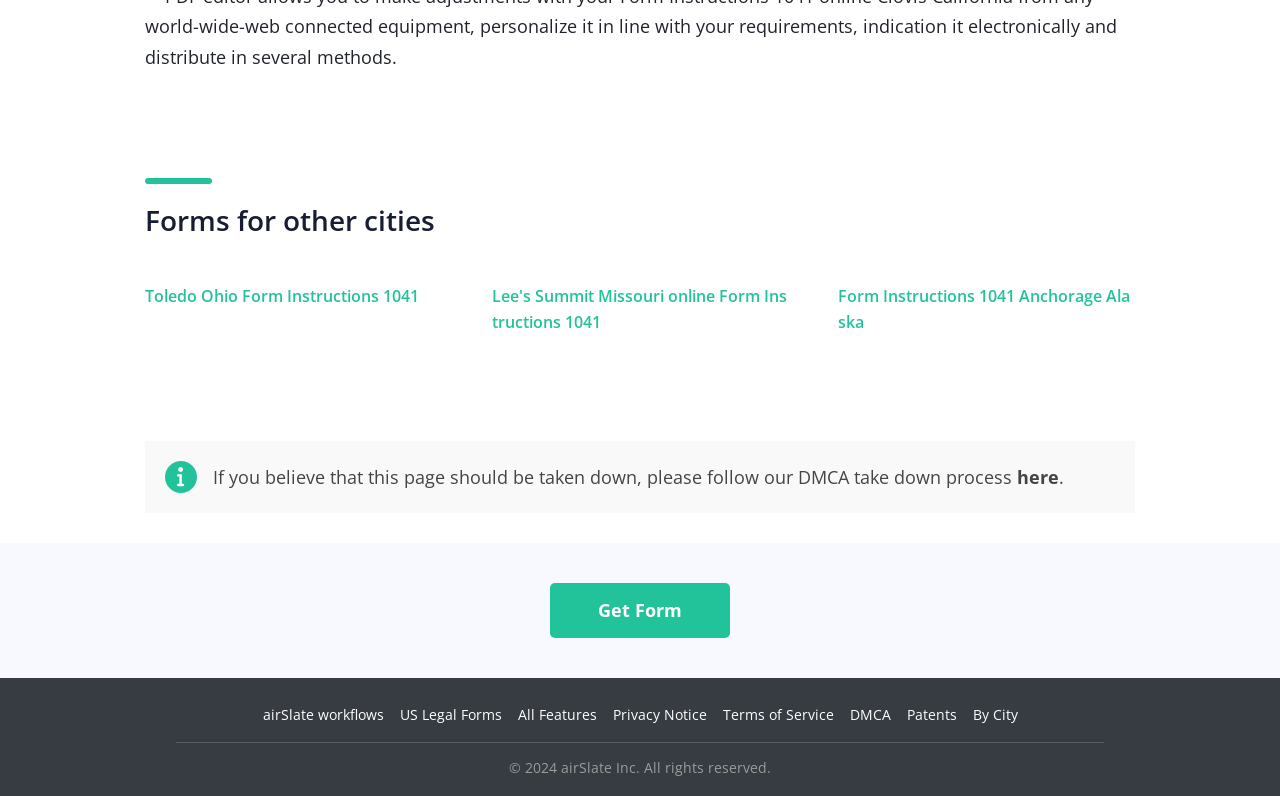Please determine the bounding box coordinates for the UI element described here. Use the format (top-left x, top-left y, bottom-right x, bottom-right y) with values bounded between 0 and 1: airSlate workflows

[0.205, 0.886, 0.3, 0.91]